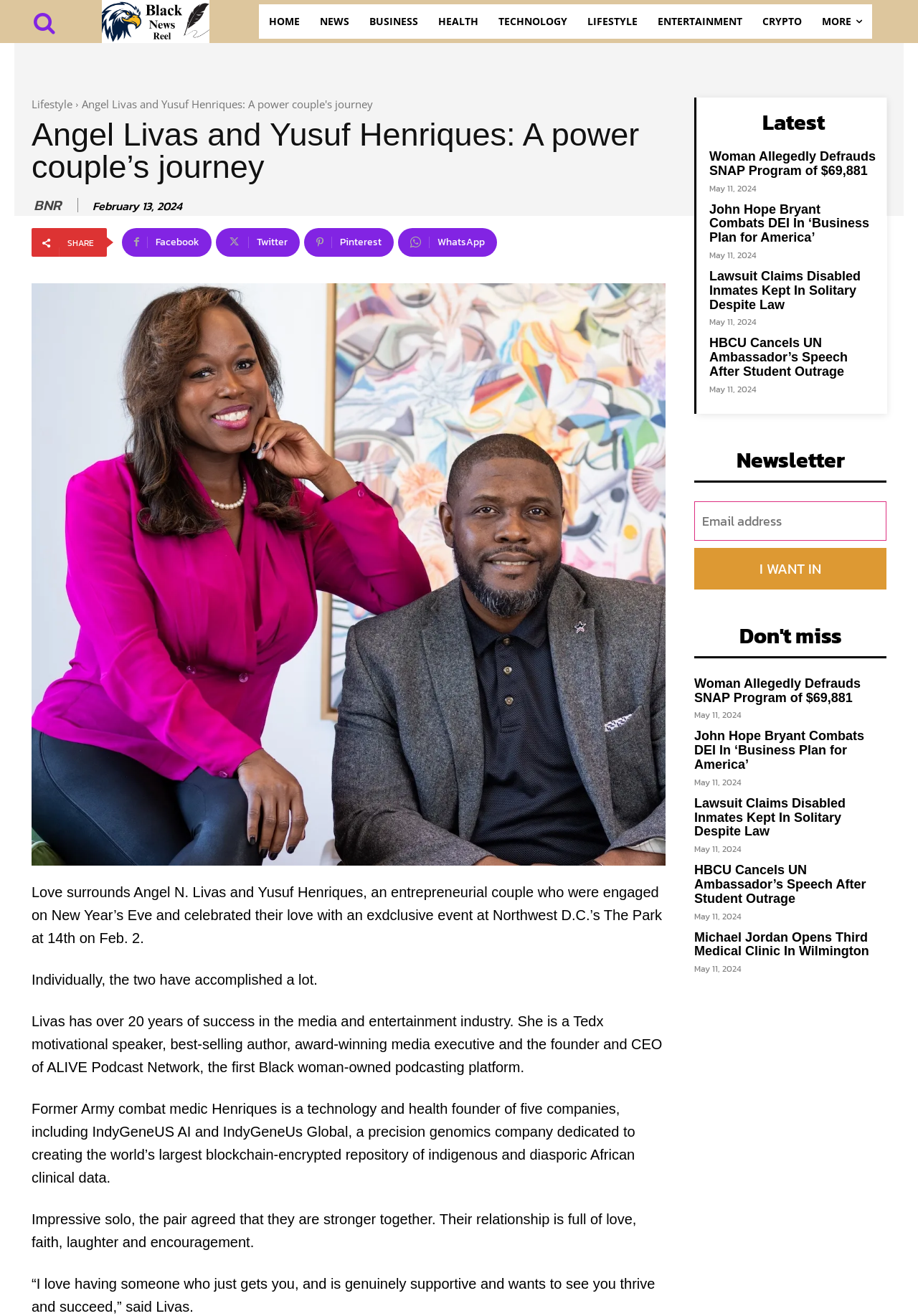What is the date of the latest news?
Using the information from the image, provide a comprehensive answer to the question.

I found the answer by looking at the latest news section, which is located below the main content, and reading the time stamp 'May 11, 2024' next to the heading 'Woman Allegedly Defrauds SNAP Program of $69,881'.